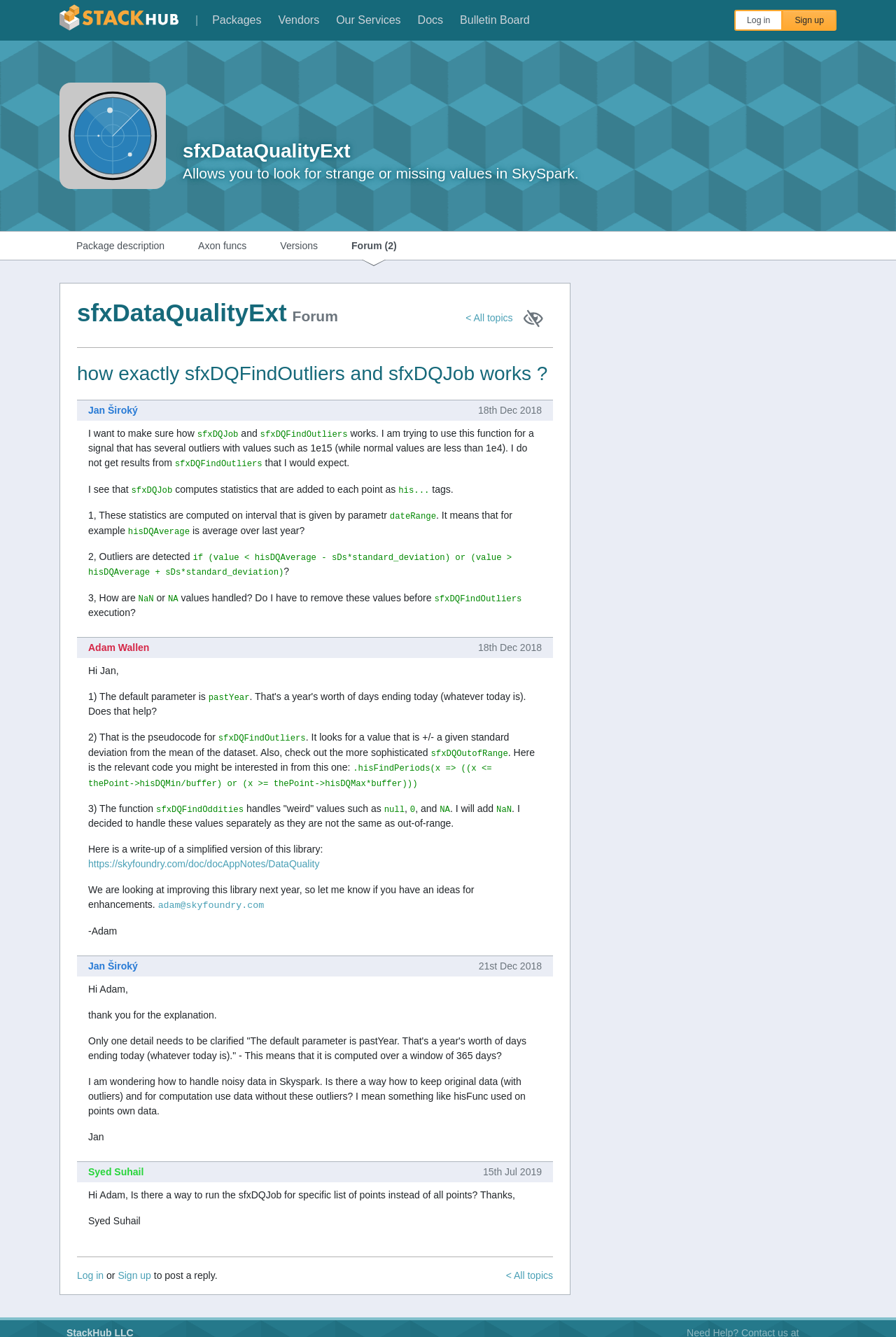Please determine the bounding box coordinates for the UI element described here. Use the format (top-left x, top-left y, bottom-right x, bottom-right y) with values bounded between 0 and 1: Versions

[0.294, 0.173, 0.373, 0.194]